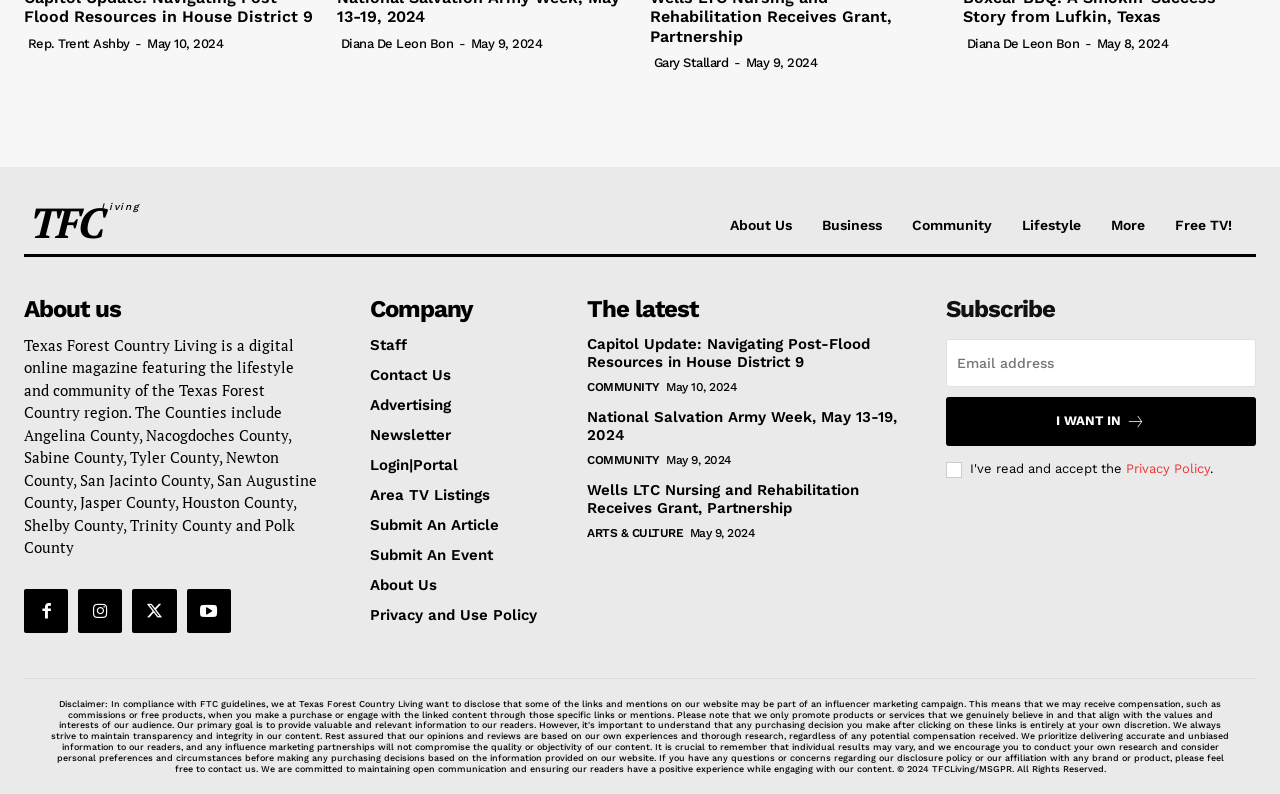What type of content is categorized under 'Lifestyle'?
Look at the image and answer the question using a single word or phrase.

Community and lifestyle